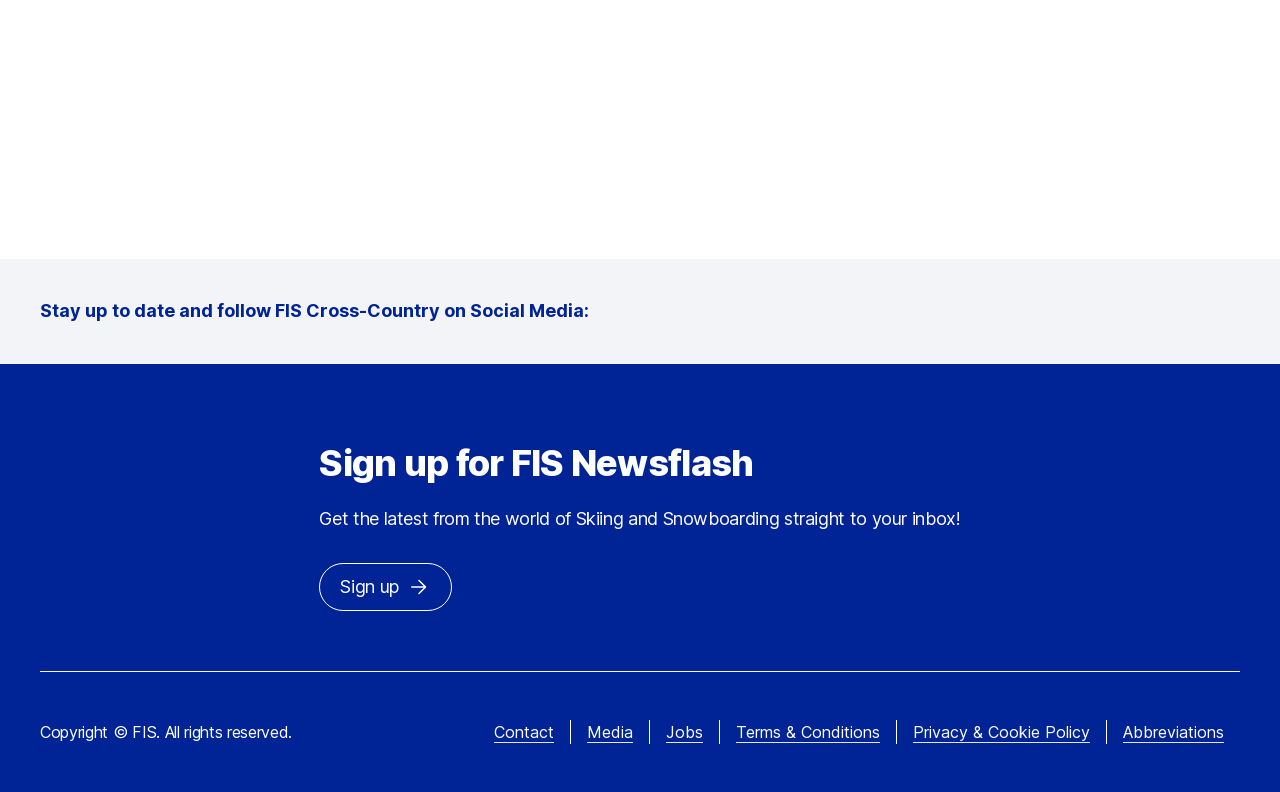Provide the bounding box coordinates of the section that needs to be clicked to accomplish the following instruction: "Check FIS Terms & Conditions."

[0.575, 0.912, 0.688, 0.938]